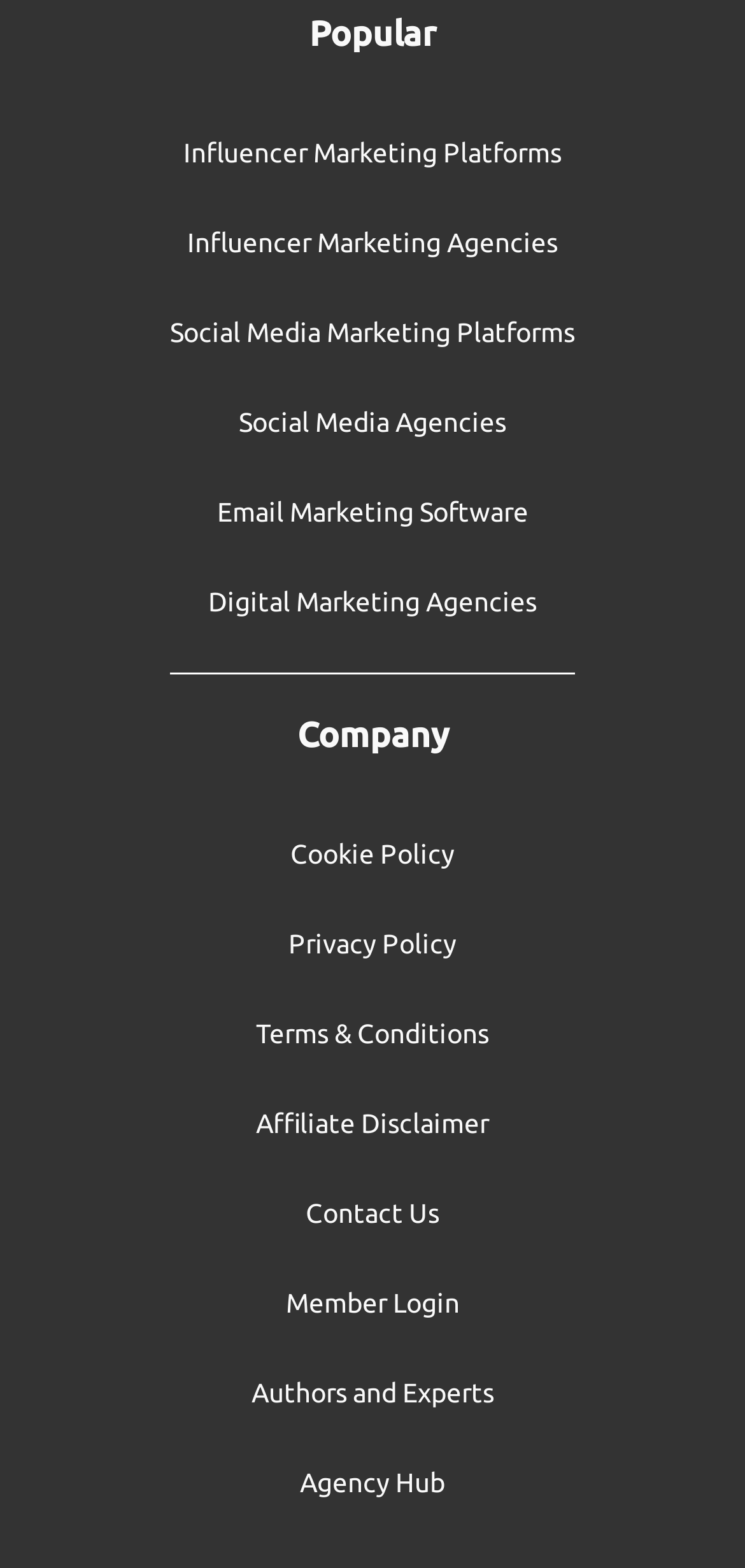Given the description of a UI element: "Cookie Policy", identify the bounding box coordinates of the matching element in the webpage screenshot.

[0.39, 0.536, 0.61, 0.553]